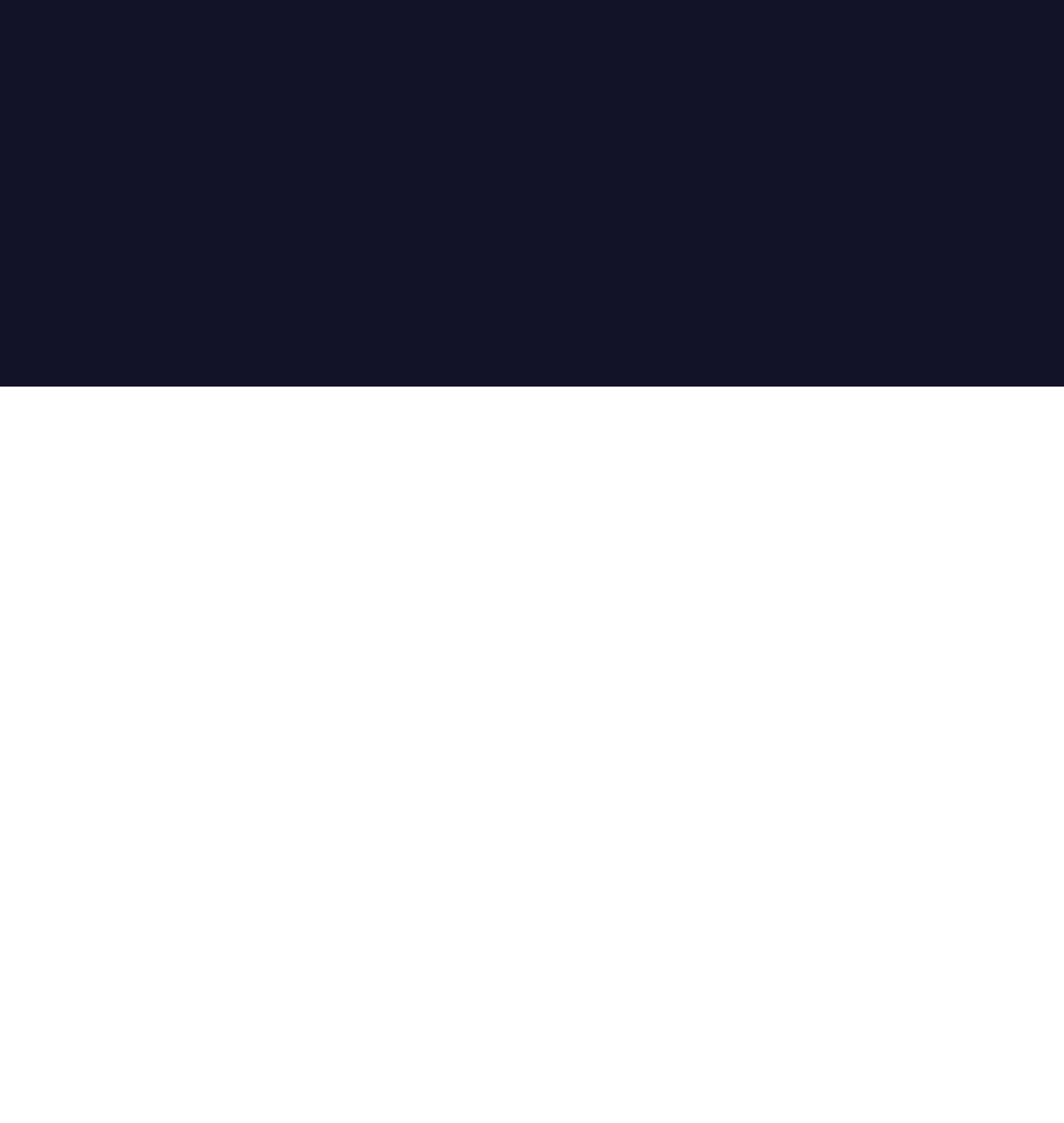How many social media platforms are linked?
Carefully analyze the image and provide a detailed answer to the question.

There are four social media platforms linked, which are LinkedIn, YouTube, Twitter, and Facebook, each with its own icon and link at the bottom of the webpage.